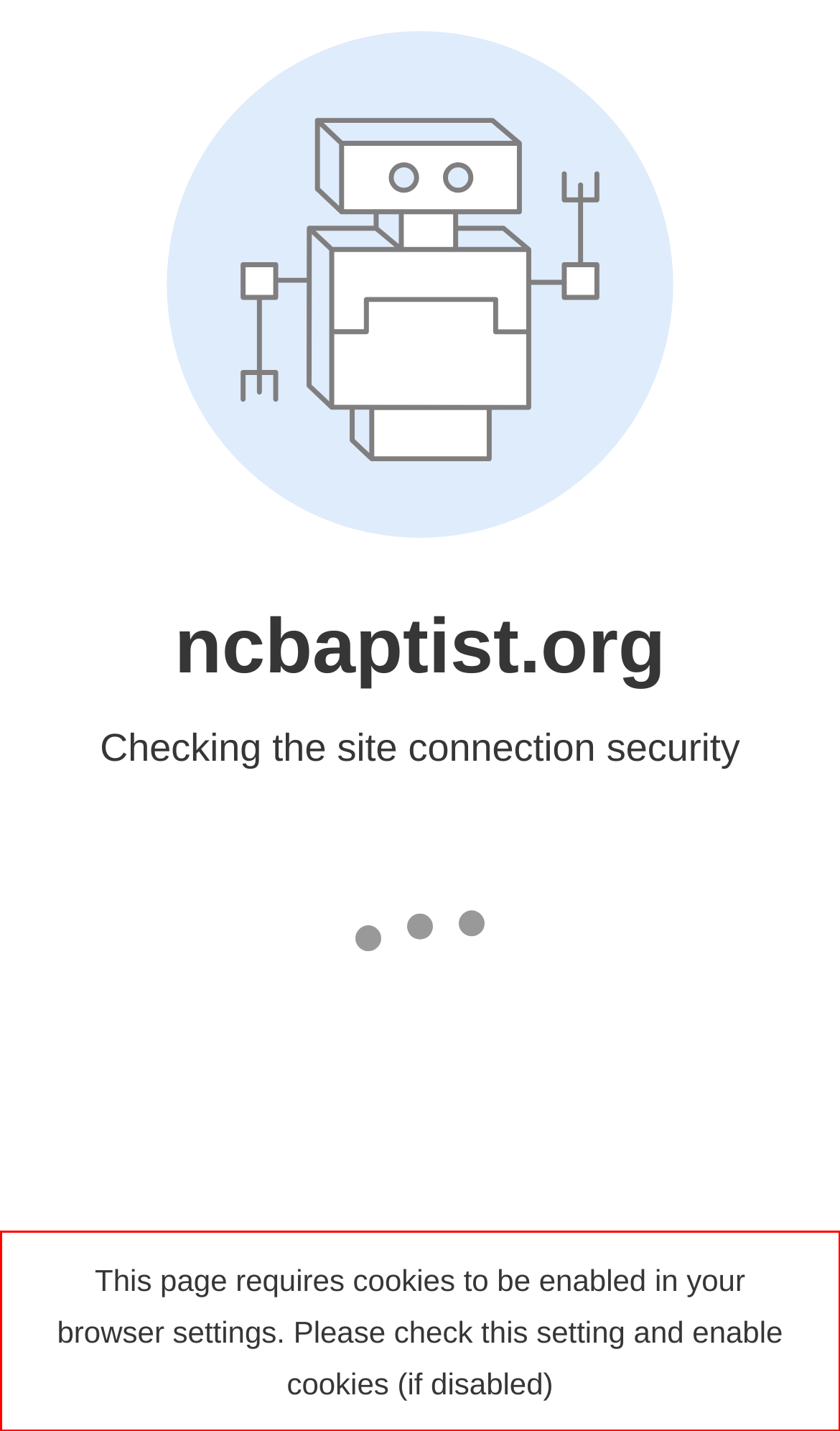Examine the webpage screenshot and use OCR to recognize and output the text within the red bounding box.

This page requires cookies to be enabled in your browser settings. Please check this setting and enable cookies (if disabled)